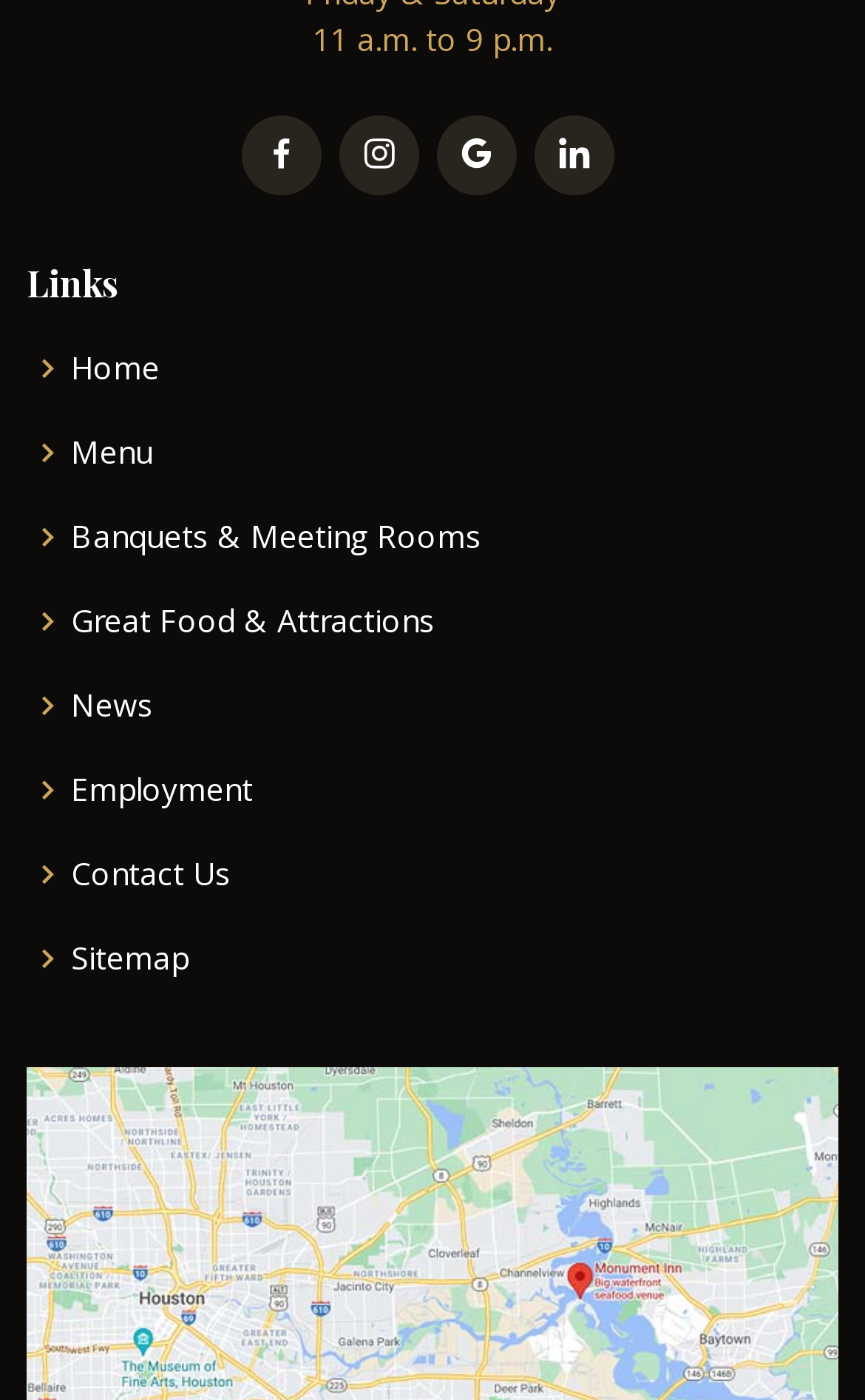Please identify the bounding box coordinates of the clickable element to fulfill the following instruction: "Explore Banquets & Meeting Rooms". The coordinates should be four float numbers between 0 and 1, i.e., [left, top, right, bottom].

[0.082, 0.373, 0.556, 0.395]